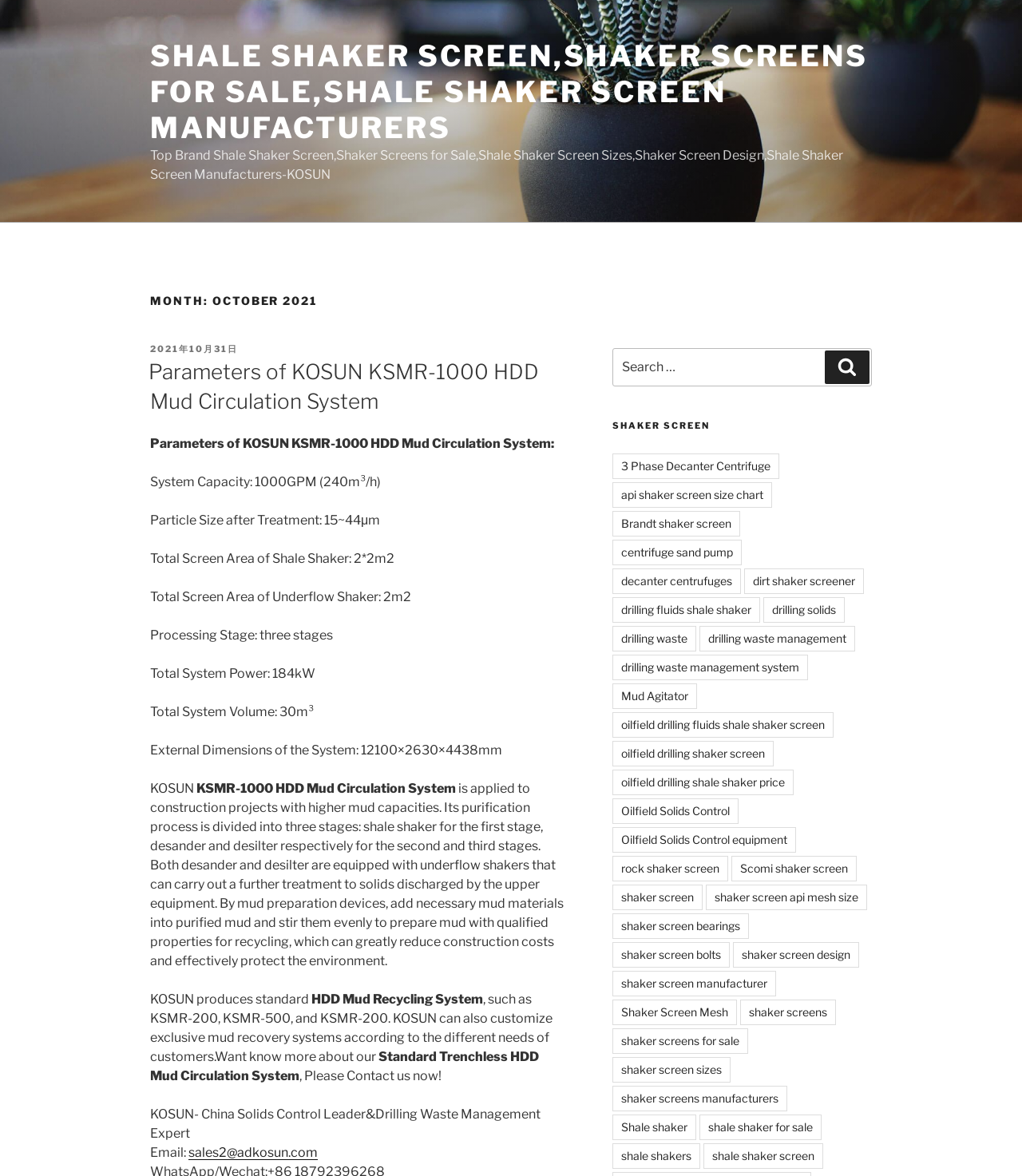Show the bounding box coordinates of the element that should be clicked to complete the task: "Click on the 'Whatsapp ' link".

None